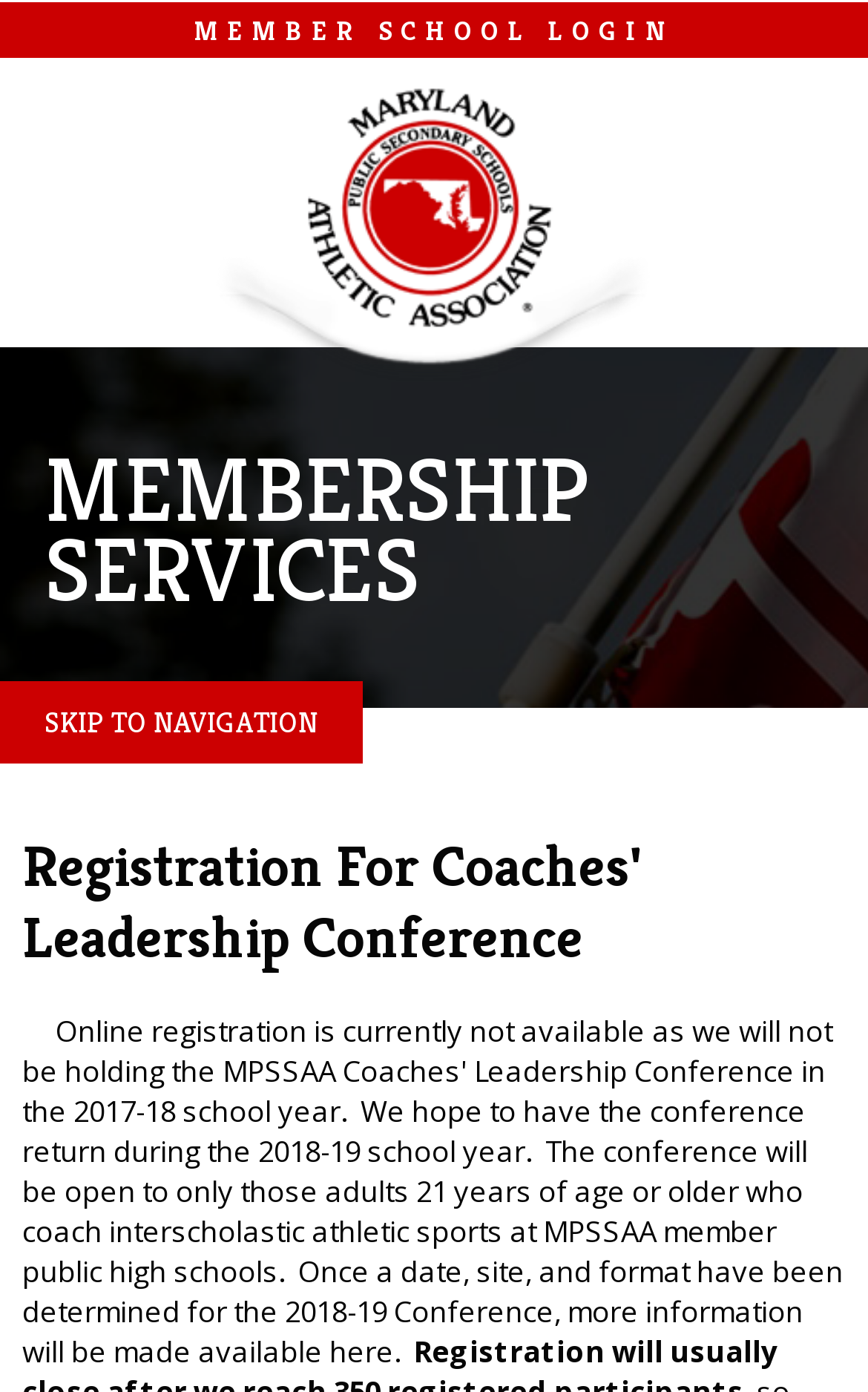With reference to the image, please provide a detailed answer to the following question: How many headings are there in the webpage?

There are three heading elements in the webpage: 'MPSSAA', 'MEMBERSHIP SERVICES', and 'Registration For Coaches' Leadership Conference'.